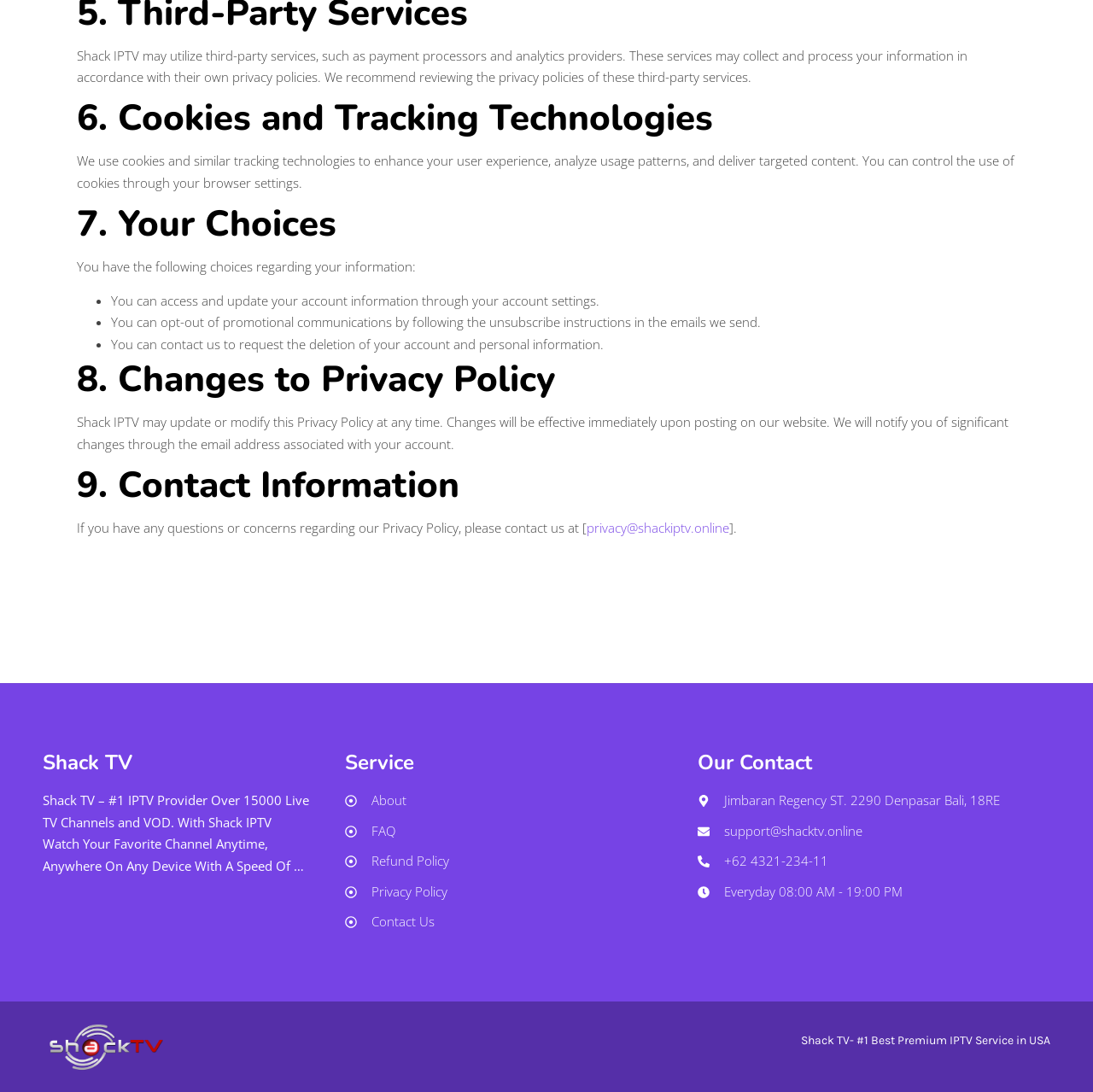Identify the bounding box coordinates for the UI element described as follows: "FAQ". Ensure the coordinates are four float numbers between 0 and 1, formatted as [left, top, right, bottom].

[0.316, 0.751, 0.638, 0.771]